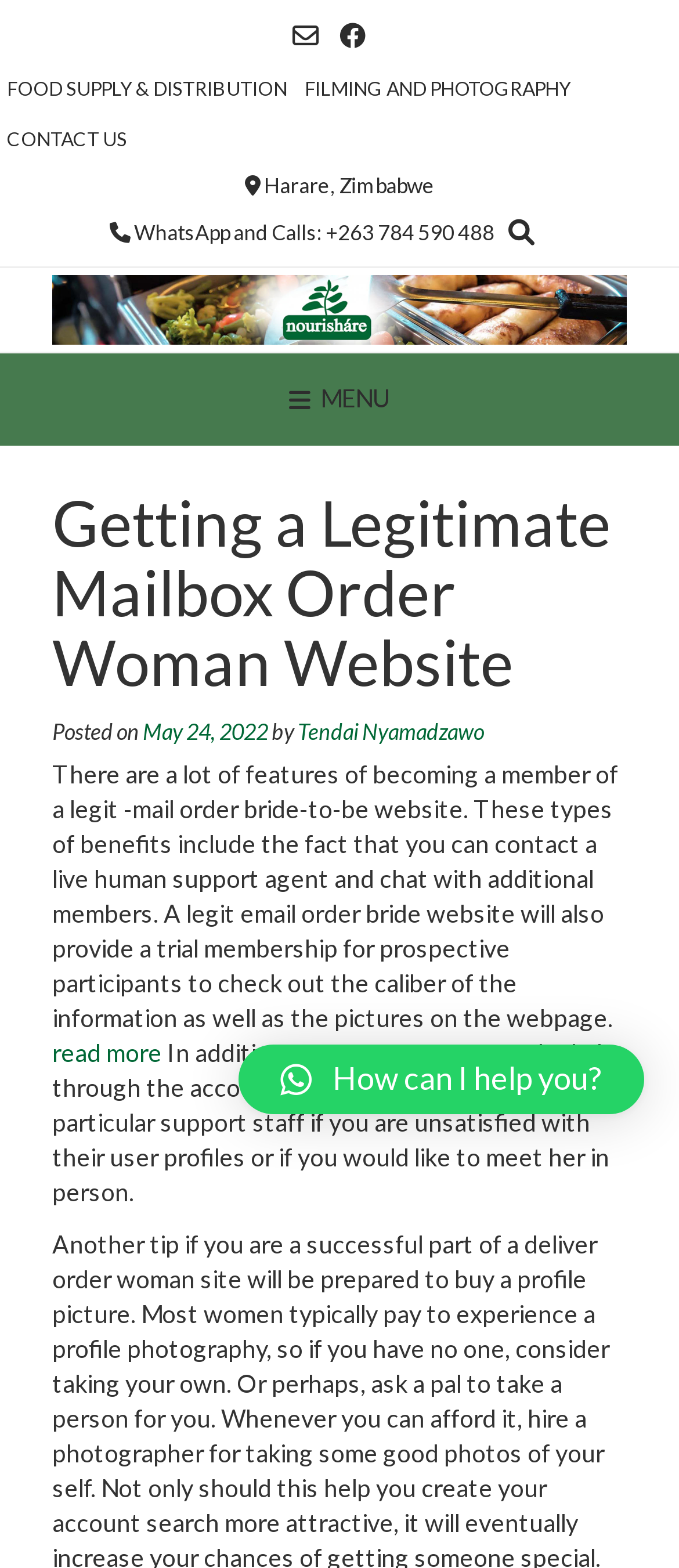Determine the bounding box coordinates of the clickable region to carry out the instruction: "Contact us through the link".

[0.0, 0.072, 0.197, 0.104]